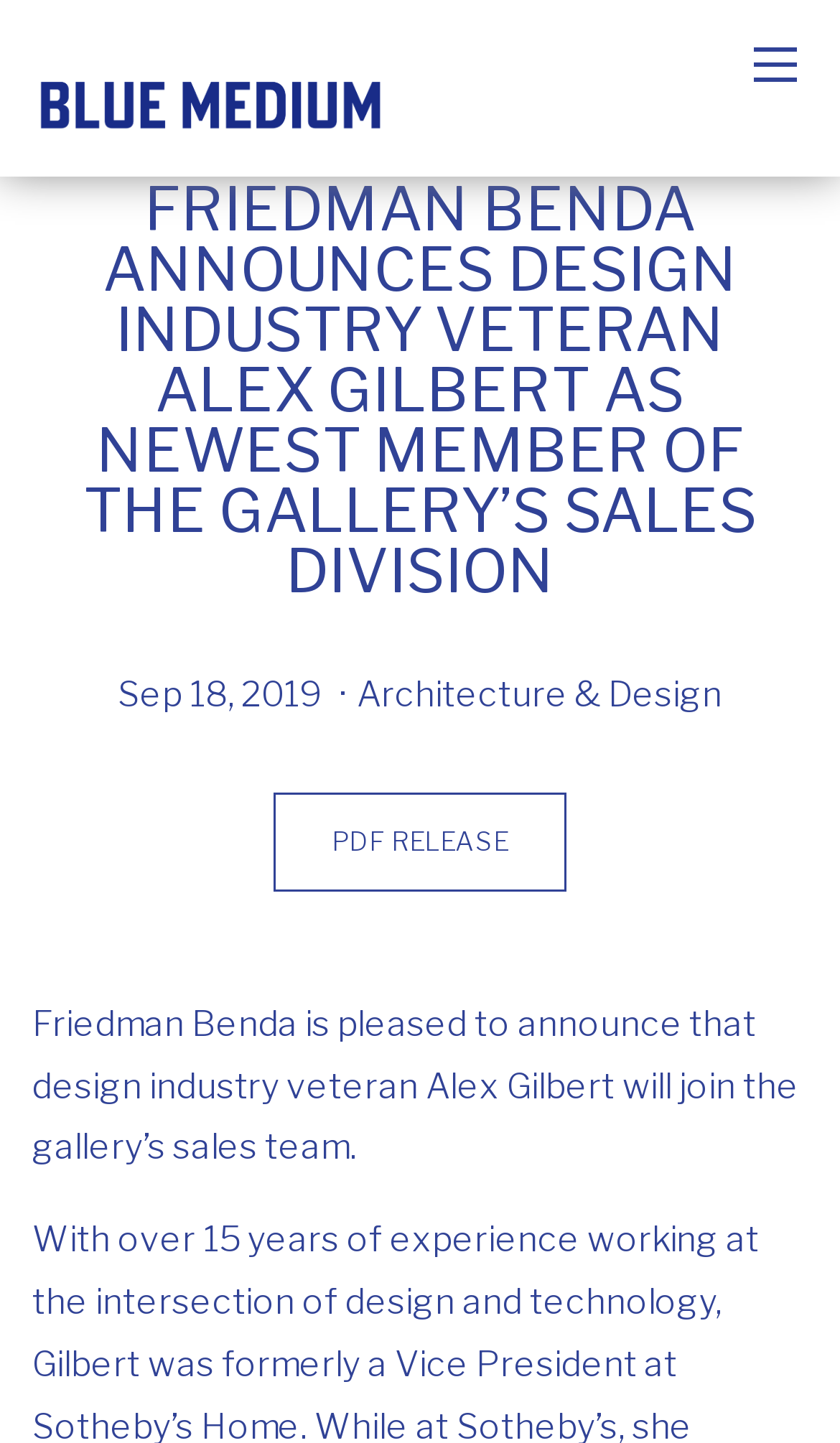What is Alex Gilbert's new role?
Offer a detailed and full explanation in response to the question.

I found Alex Gilbert's new role by reading the static text element, which is located below the main heading and has a bounding box coordinate of [0.038, 0.695, 0.951, 0.81]. The text states that Alex Gilbert will join the gallery's sales team, so his new role is in the sales team.